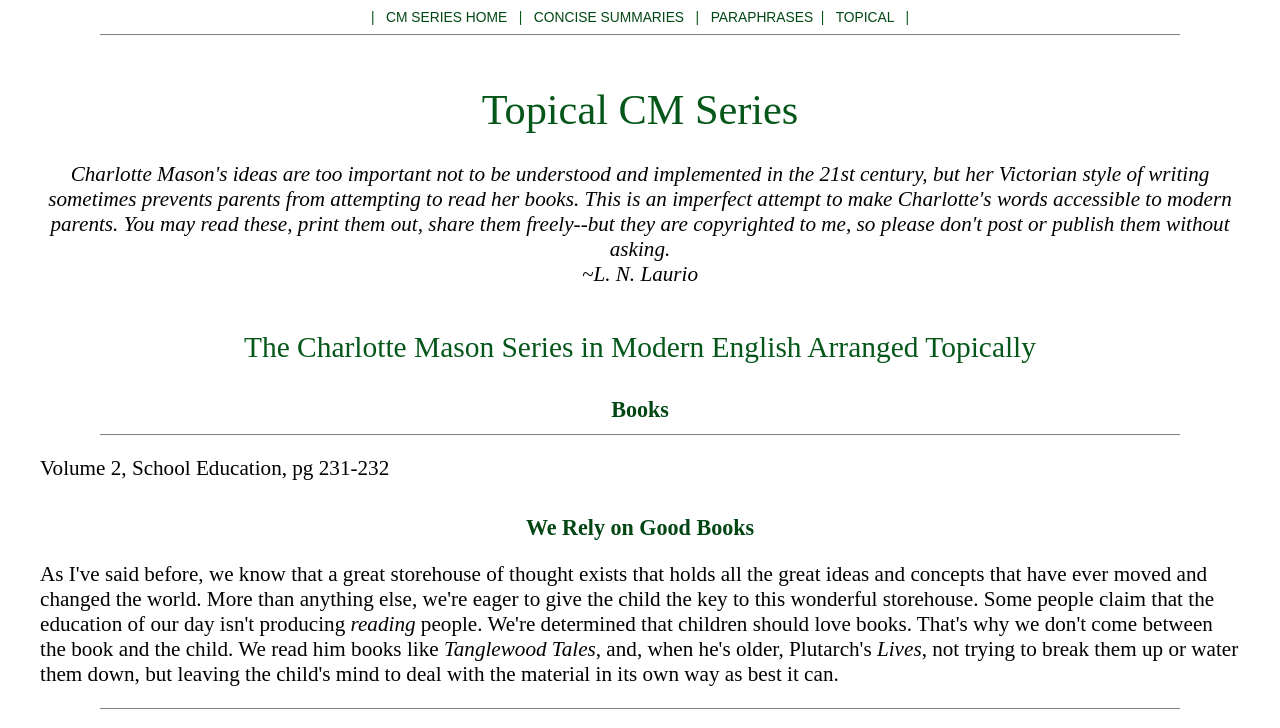Respond with a single word or phrase to the following question: What is the purpose of this webpage?

To make Charlotte Mason's words accessible